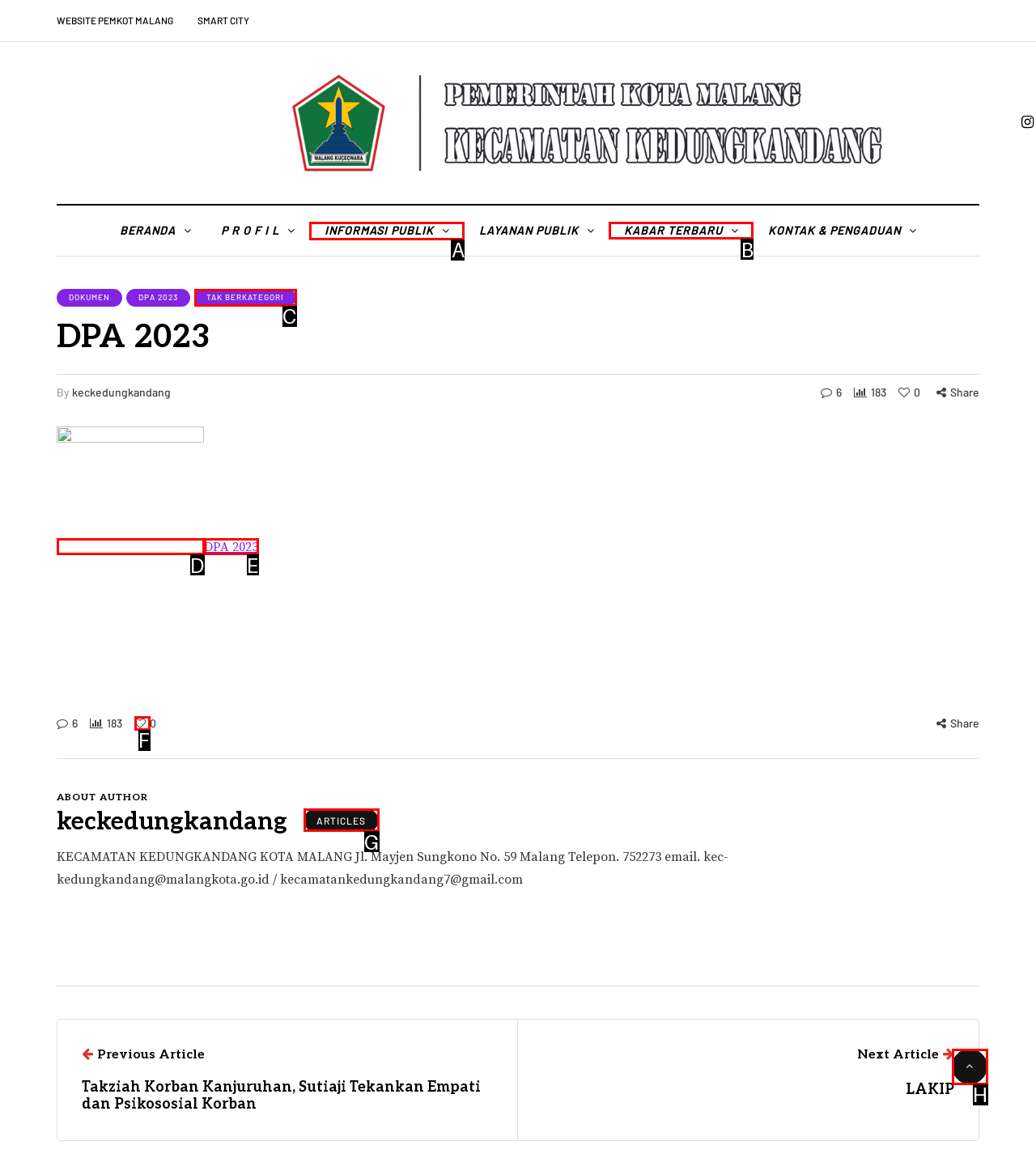Tell me which UI element to click to fulfill the given task: Check latest news. Respond with the letter of the correct option directly.

B